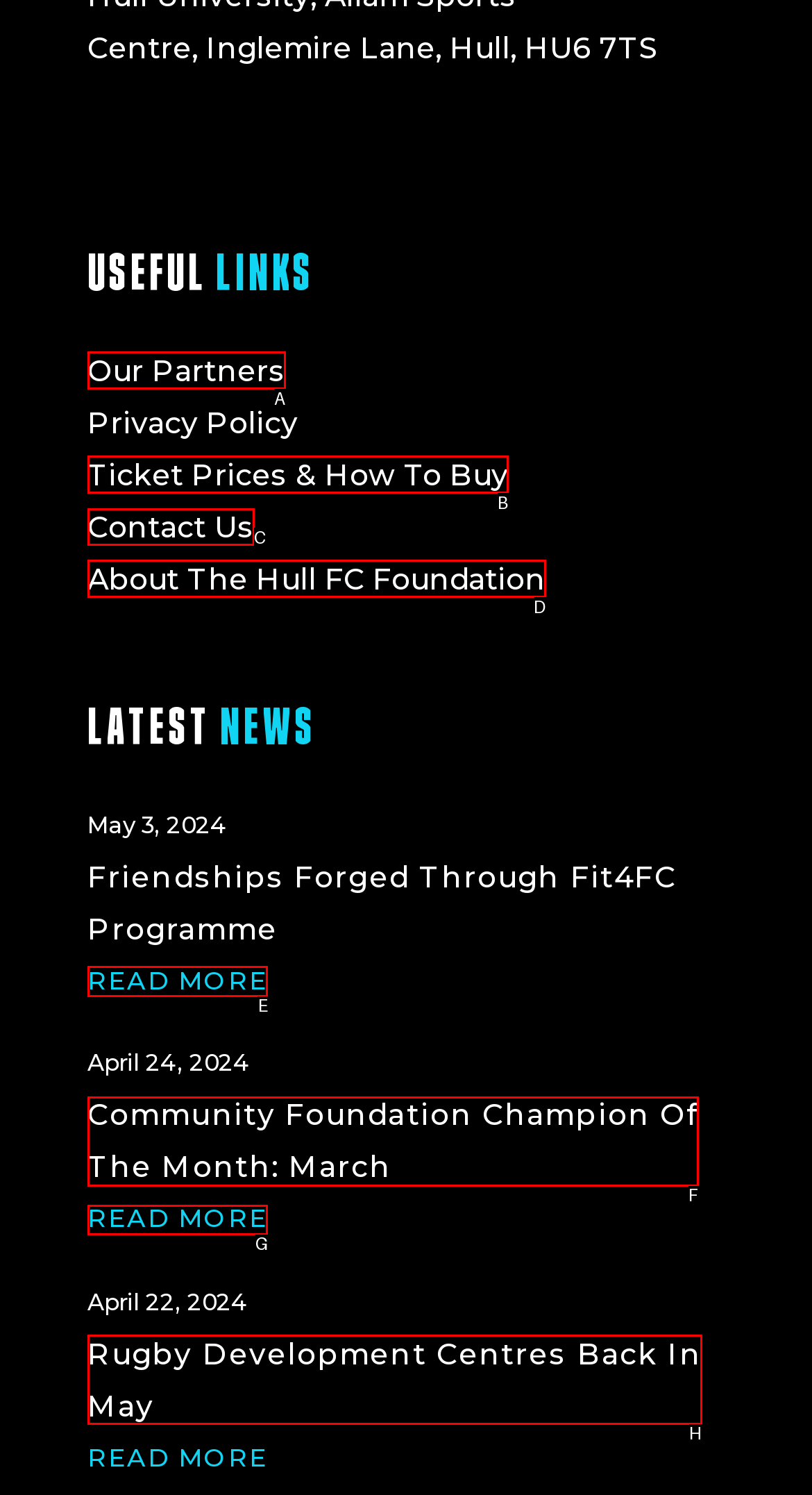Indicate which lettered UI element to click to fulfill the following task: Contact Us
Provide the letter of the correct option.

C